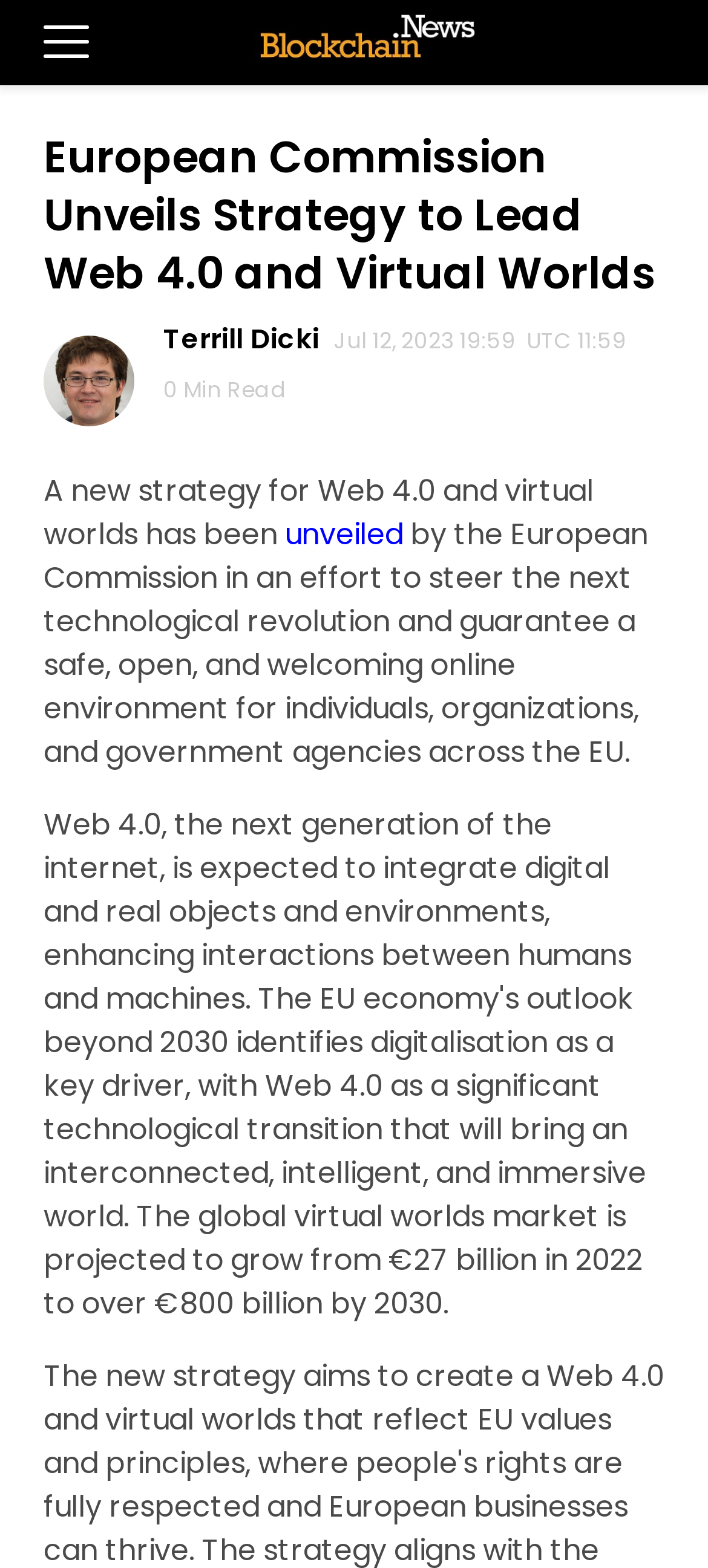Find the primary header on the webpage and provide its text.

European Commission Unveils Strategy to Lead Web 4.0 and Virtual Worlds